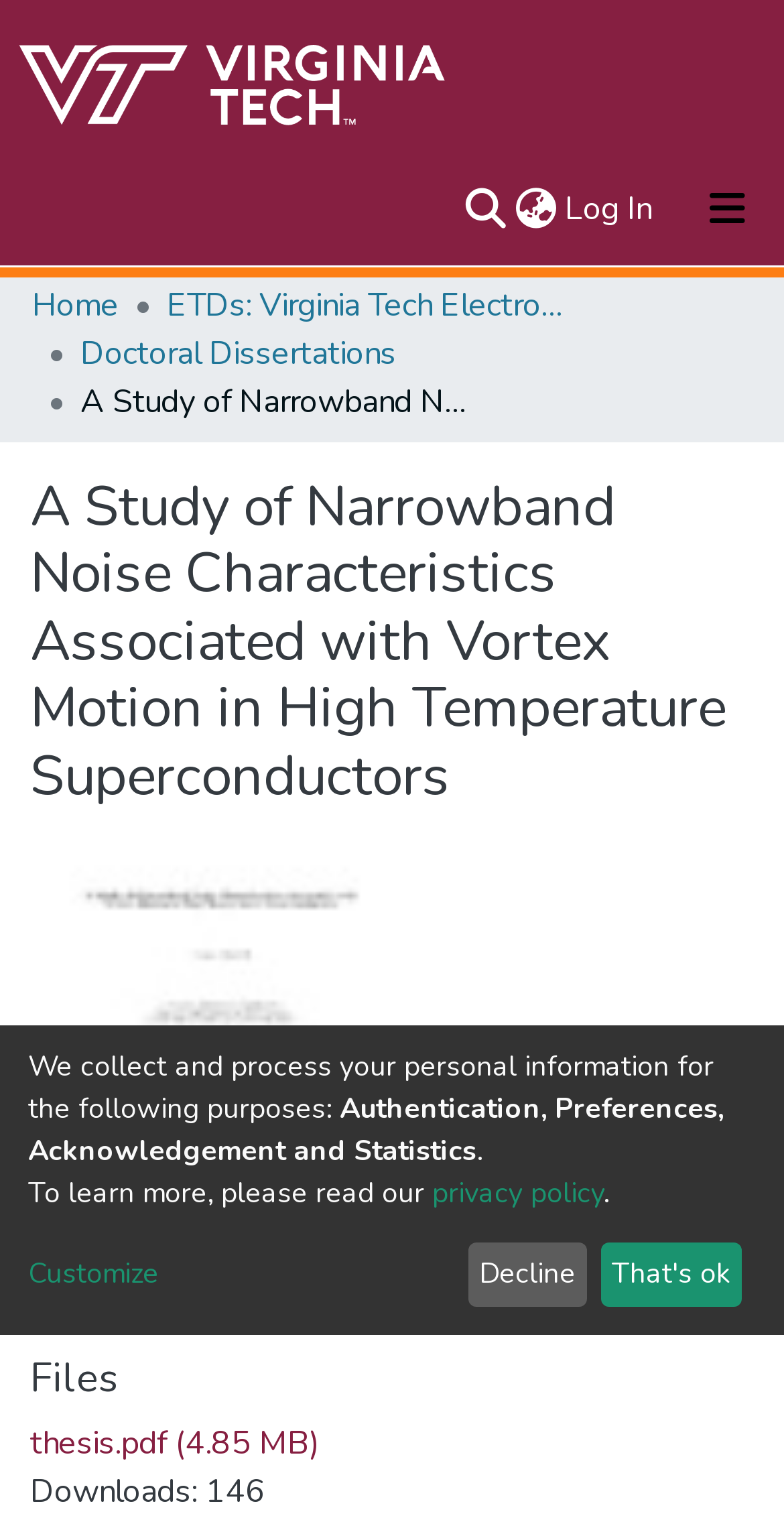Use a single word or phrase to answer the question: 
What is the language of the webpage?

English